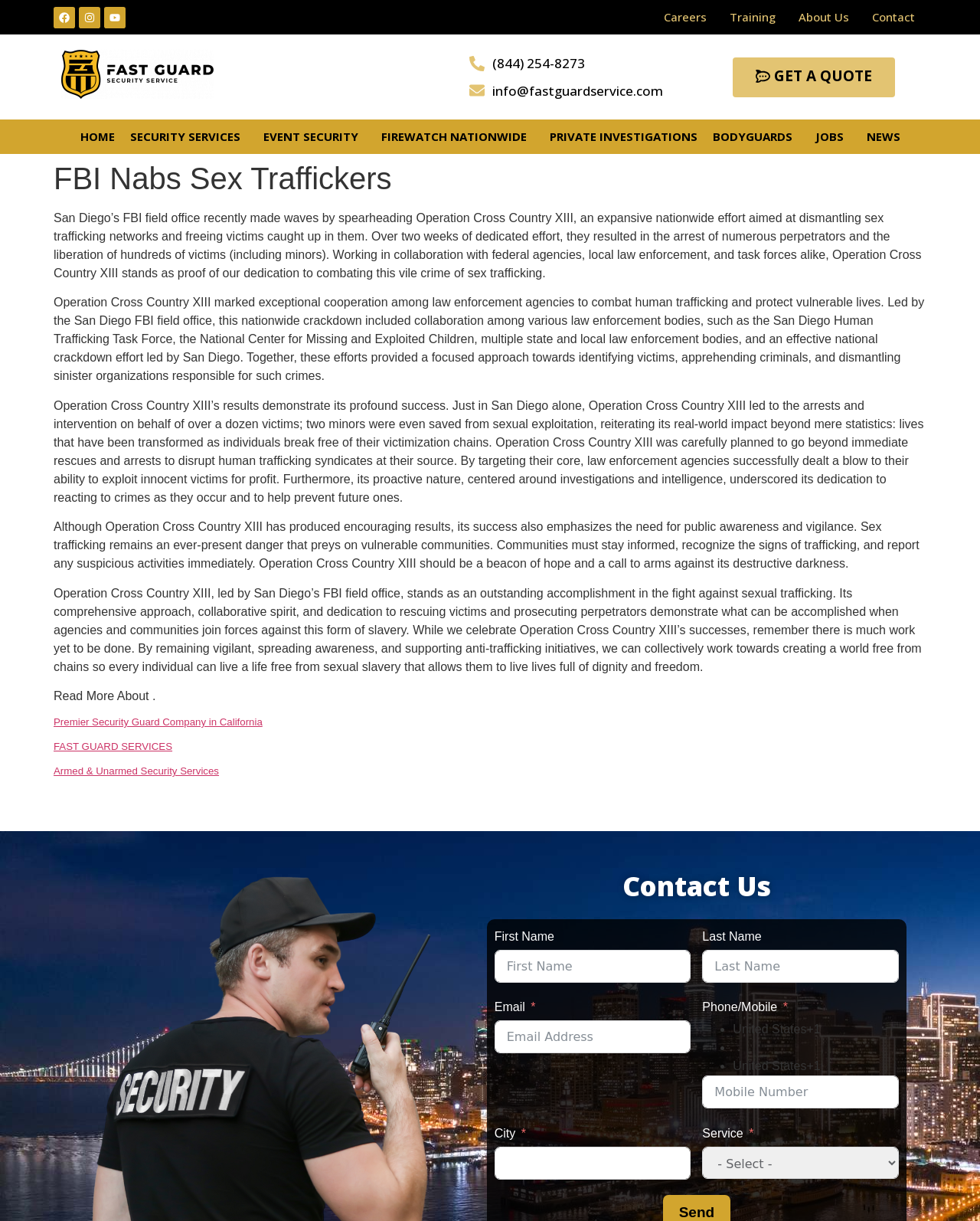Locate the bounding box coordinates of the item that should be clicked to fulfill the instruction: "Select a service".

[0.717, 0.939, 0.917, 0.966]